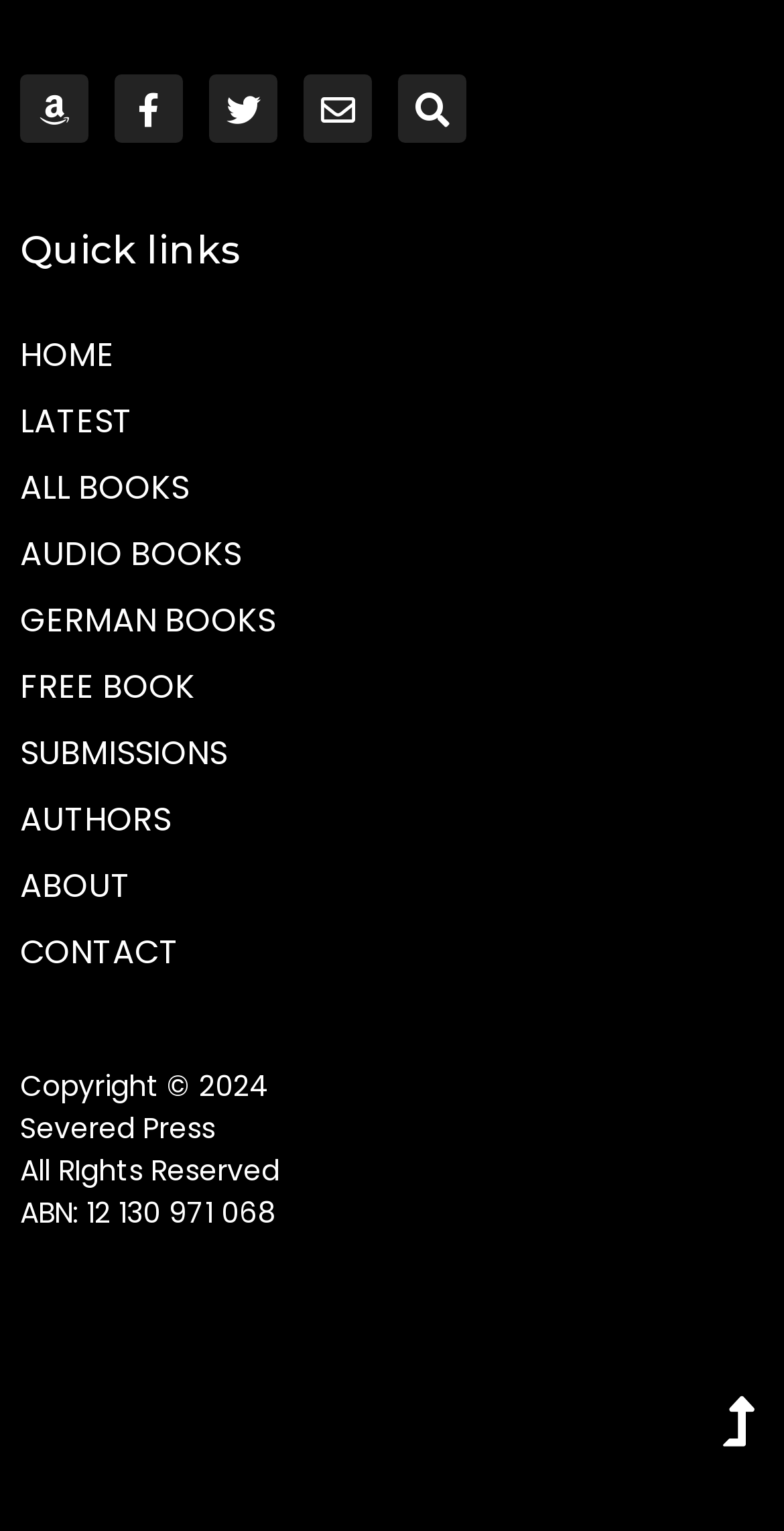Carefully observe the image and respond to the question with a detailed answer:
How many static text elements are there at the bottom?

I counted the number of static text elements at the bottom of the webpage, which are 'Copyright © 2024', 'Severed Press', 'All Rights Reserved', and 'ABN: 12 130 971 068', so there are 4 static text elements at the bottom.